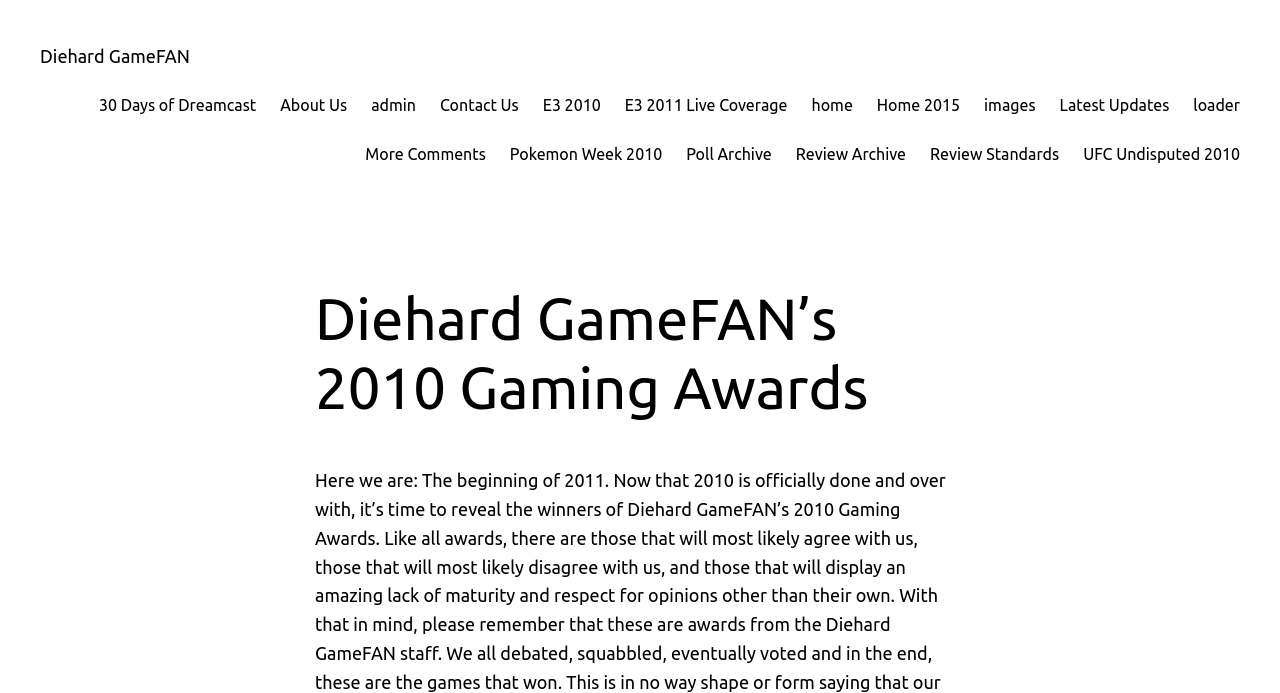Determine the bounding box coordinates for the region that must be clicked to execute the following instruction: "read about the 2010 Gaming Awards".

[0.246, 0.409, 0.754, 0.61]